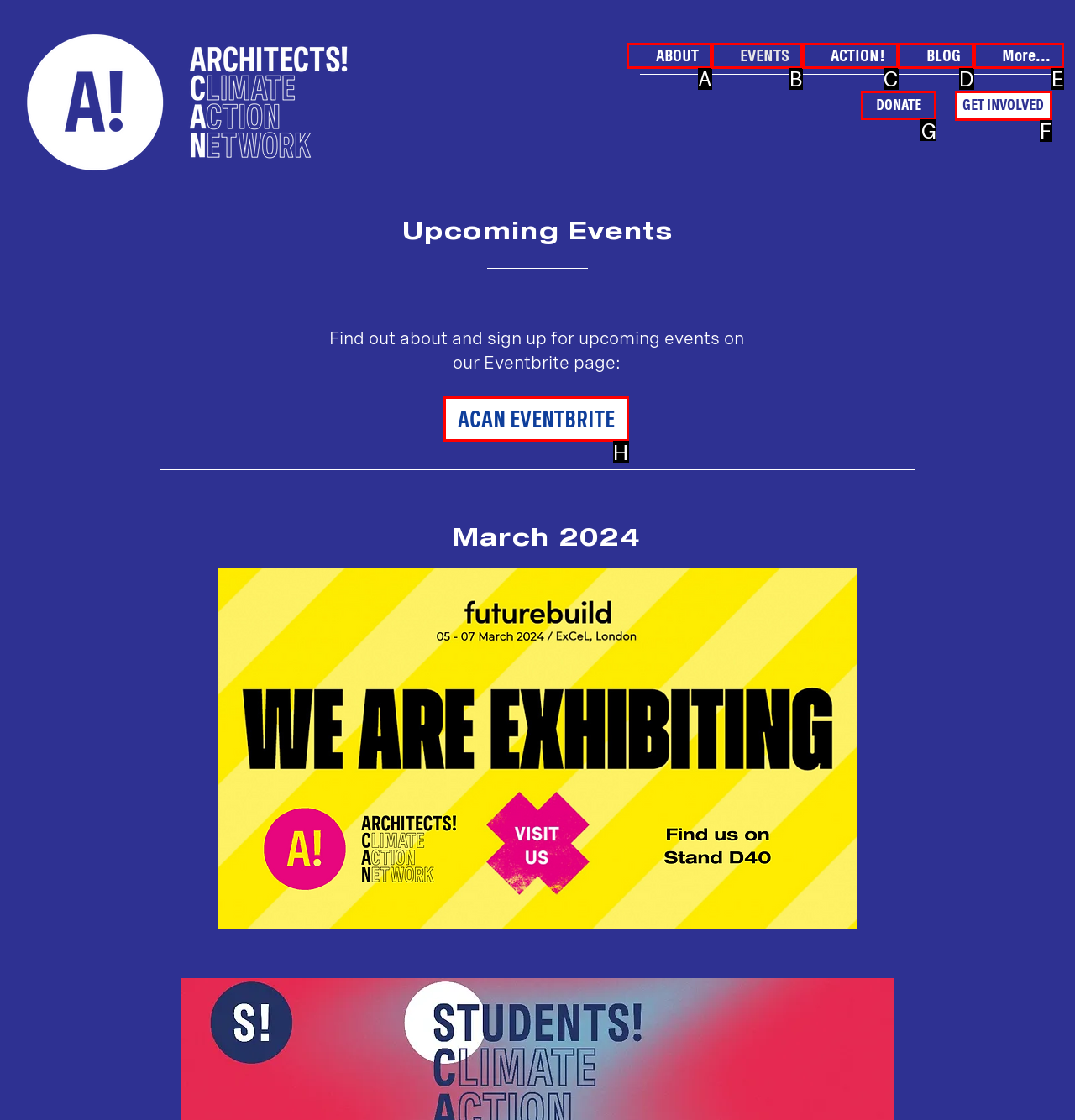Tell me which option I should click to complete the following task: Donate to ACAN Answer with the option's letter from the given choices directly.

G